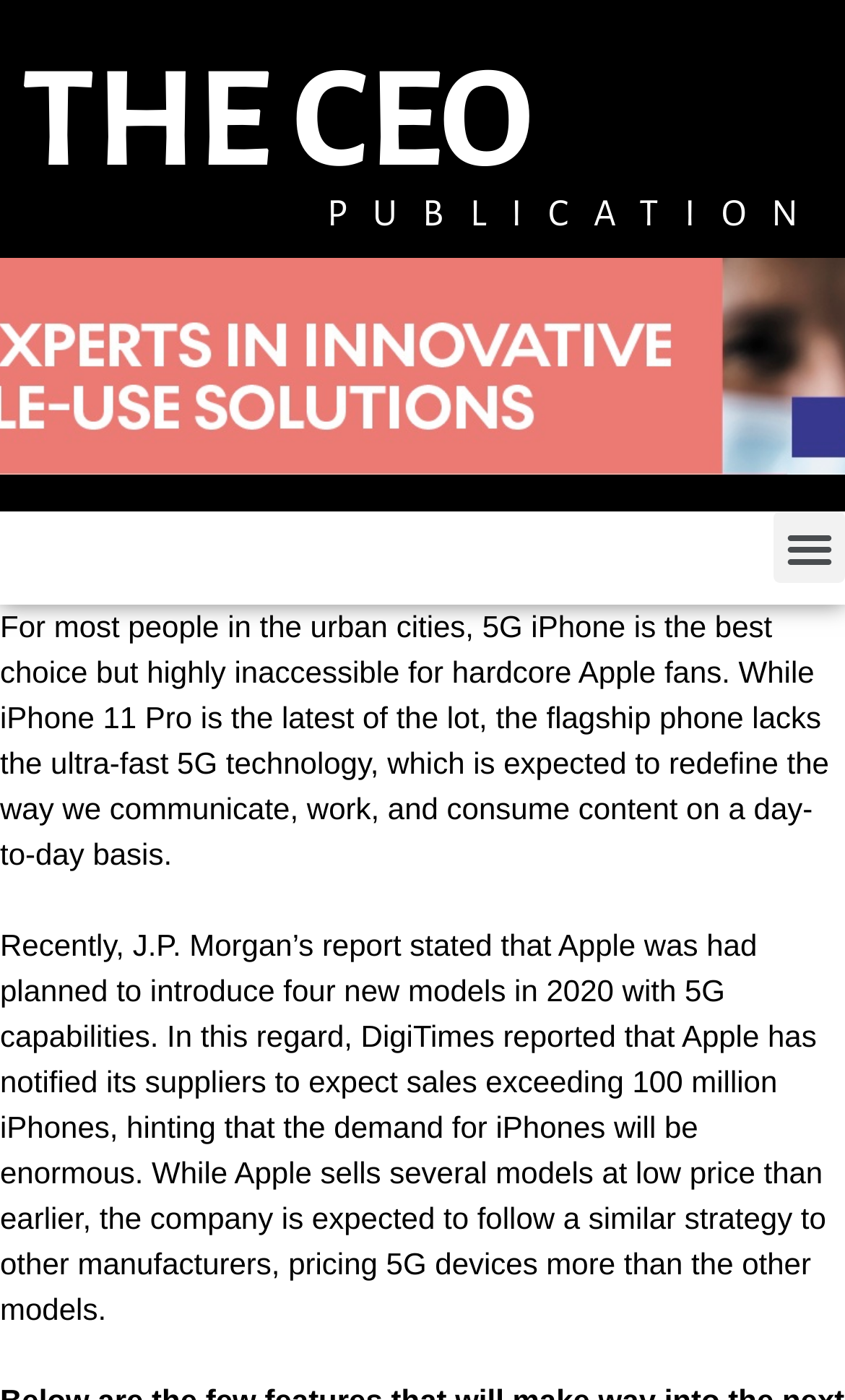Describe all the key features and sections of the webpage thoroughly.

The webpage appears to be an article discussing Apple's 5G technology and its potential impact on the market. At the top of the page, there is a heading that reads "THE CEO" and a link with the same text, positioned on the left side of the page. Below this, there is another heading that reads "PUBLICATION". 

On the top-right corner of the page, there is a link with no text, and next to it, there is a header logo, which is an image. Below the logo, there is a button labeled "Menu Toggle" that is not expanded. 

The main content of the article starts below the header section. The first paragraph explains that for most people in urban cities, a 5G iPhone is the best choice, but it's inaccessible to hardcore Apple fans. It also mentions that the iPhone 11 Pro lacks 5G technology. 

Below this paragraph, there is another paragraph that discusses a report by J.P. Morgan stating that Apple plans to introduce four new 5G-capable models in 2020. It also mentions that Apple has notified its suppliers to expect sales exceeding 100 million iPhones, indicating a high demand for iPhones. The article suggests that Apple will price 5G devices higher than other models, similar to other manufacturers.